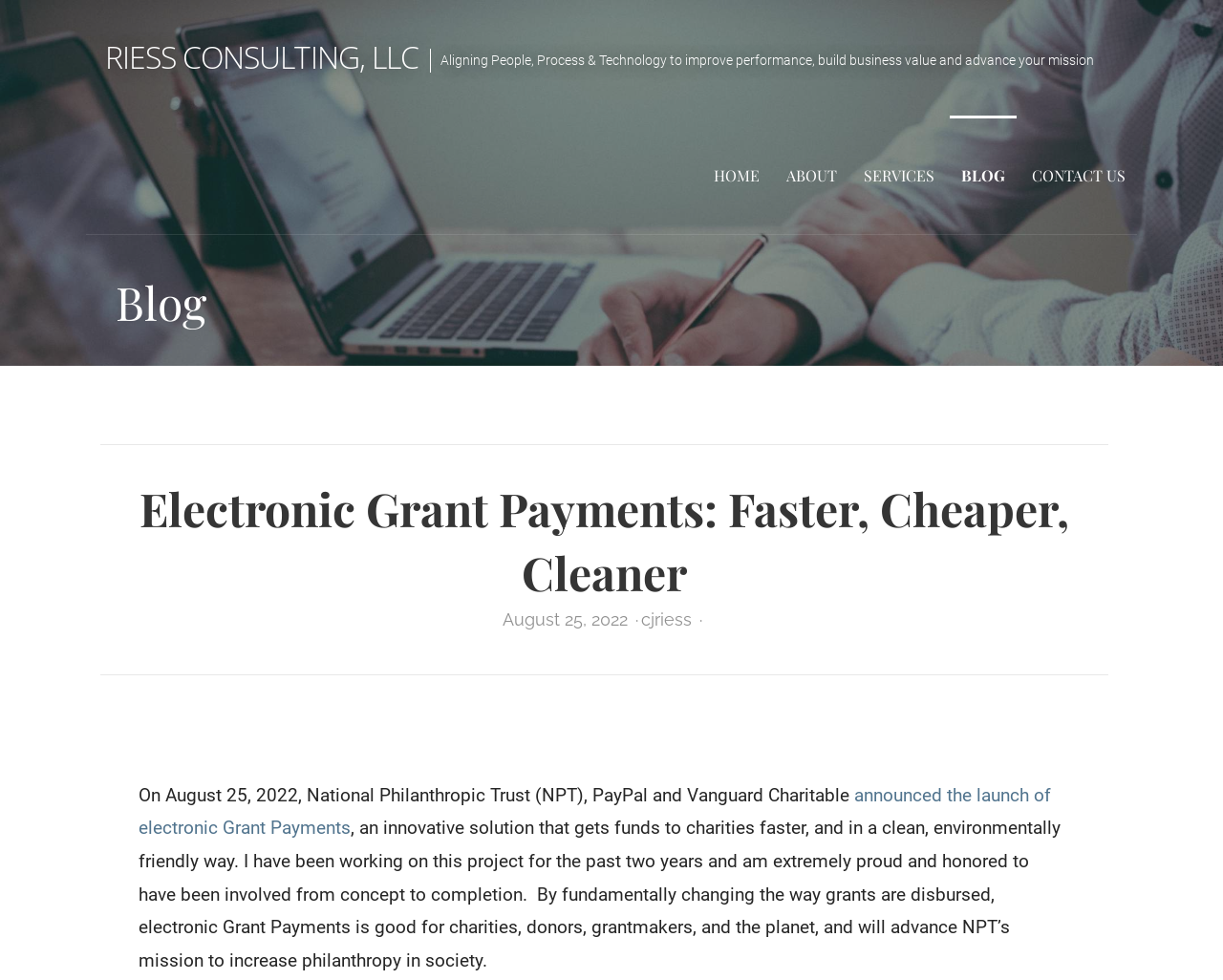Please identify the bounding box coordinates of the area that needs to be clicked to fulfill the following instruction: "go to home page."

[0.574, 0.118, 0.63, 0.239]